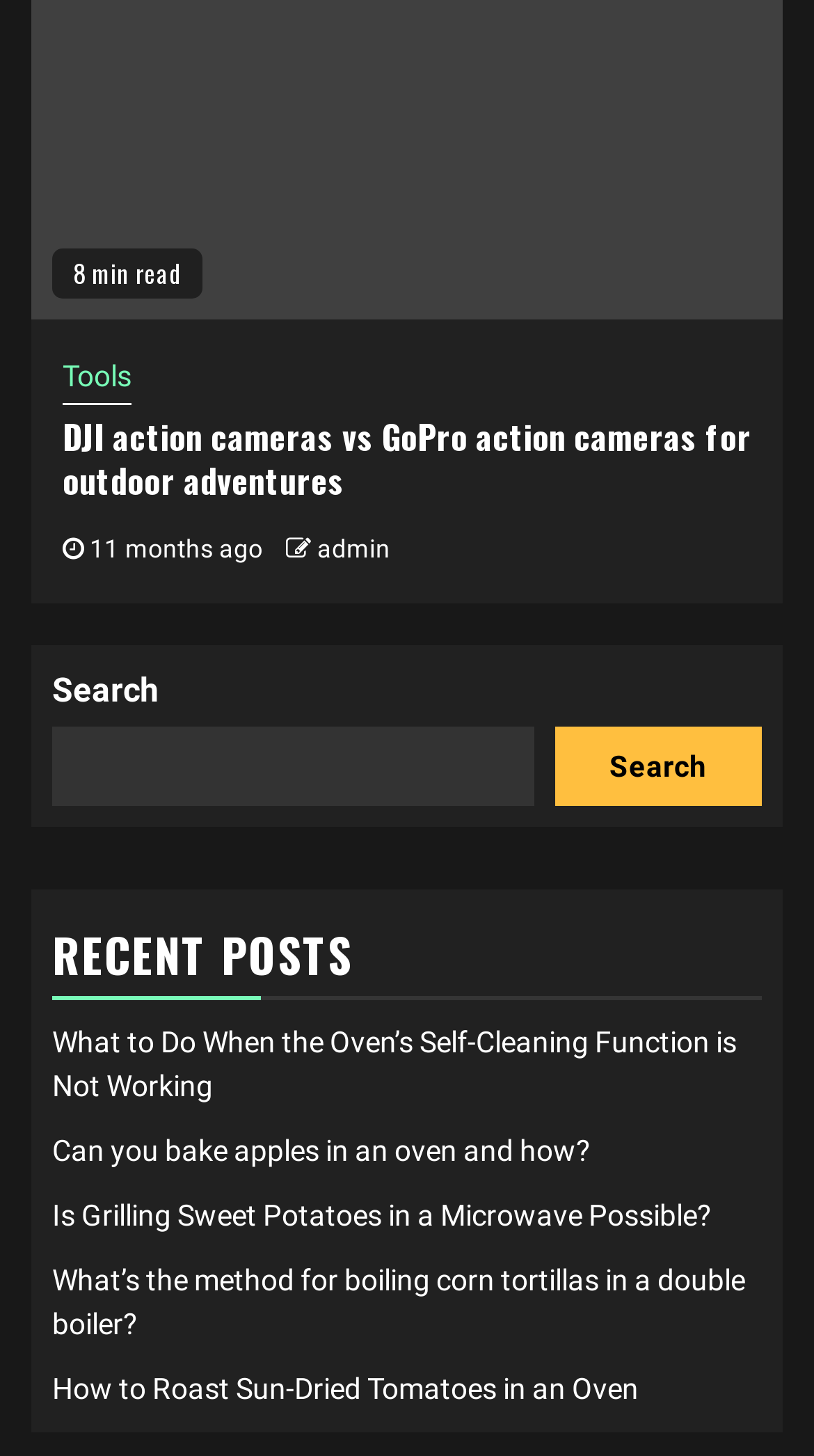What is the estimated reading time of the current article?
Please provide a comprehensive answer based on the information in the image.

The estimated reading time of the current article can be found at the top of the webpage, where it says '8 min read'.